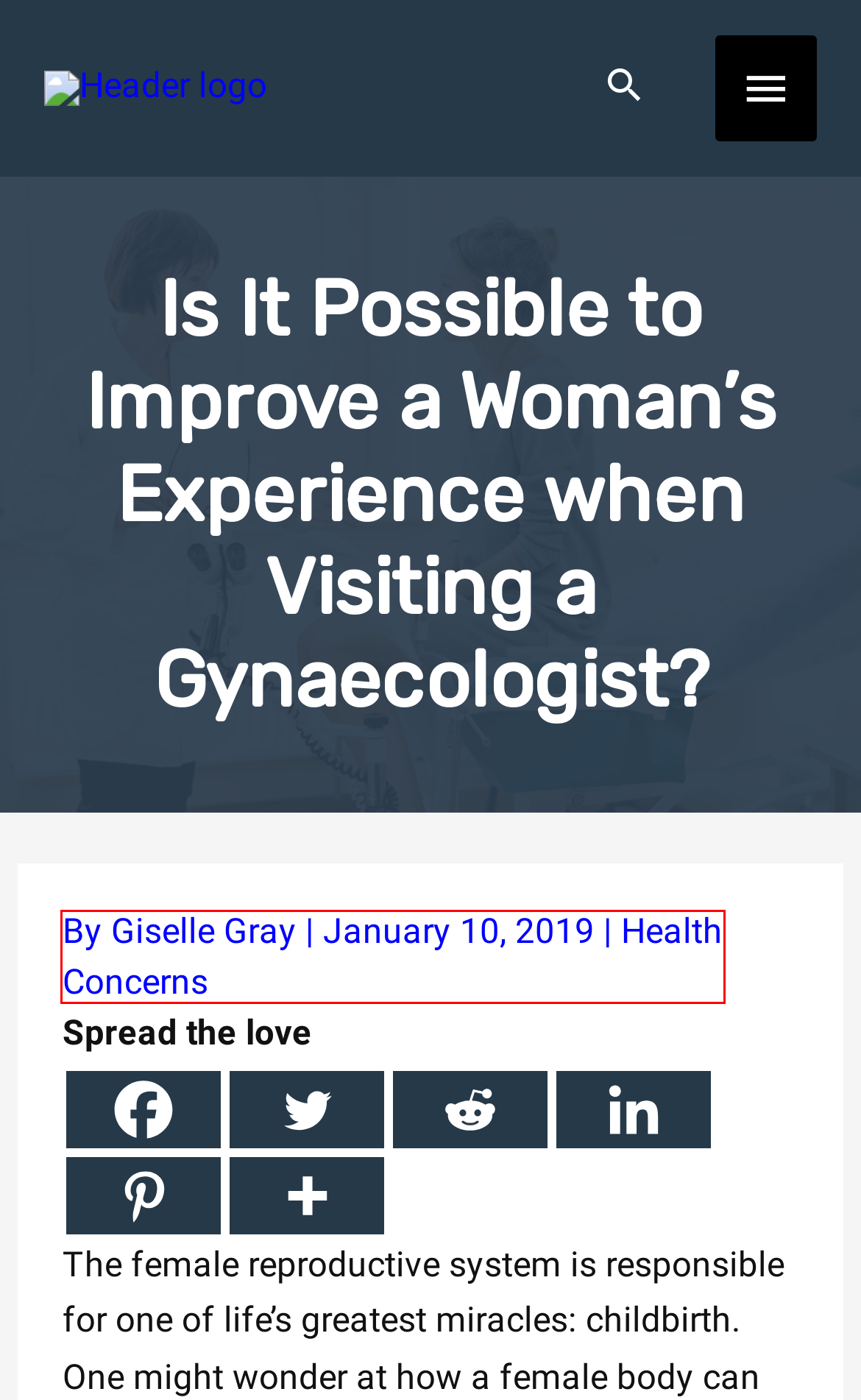Examine the screenshot of a webpage with a red rectangle bounding box. Select the most accurate webpage description that matches the new webpage after clicking the element within the bounding box. Here are the candidates:
A. Dental Care Archives - Grow Health Vending
B. Why You Need Massage Therapy - Grow Health Vending
C. Grow Healthy Vending: Nurturing Health, Transforming Lives
D. Health Concerns Archives - Grow Health Vending
E. Top Qualities a Good Yoga Teacher Should Possess - Grow Health Vending
F. Vitamin C for Glowing Skin Benefits, Use, and Choosing the Right Formula - Grow Health Vending
G. Signs that You Require a Root Canal | Grow Healthy Vending
H. Domestic Violence Statistics - The Hotline

D